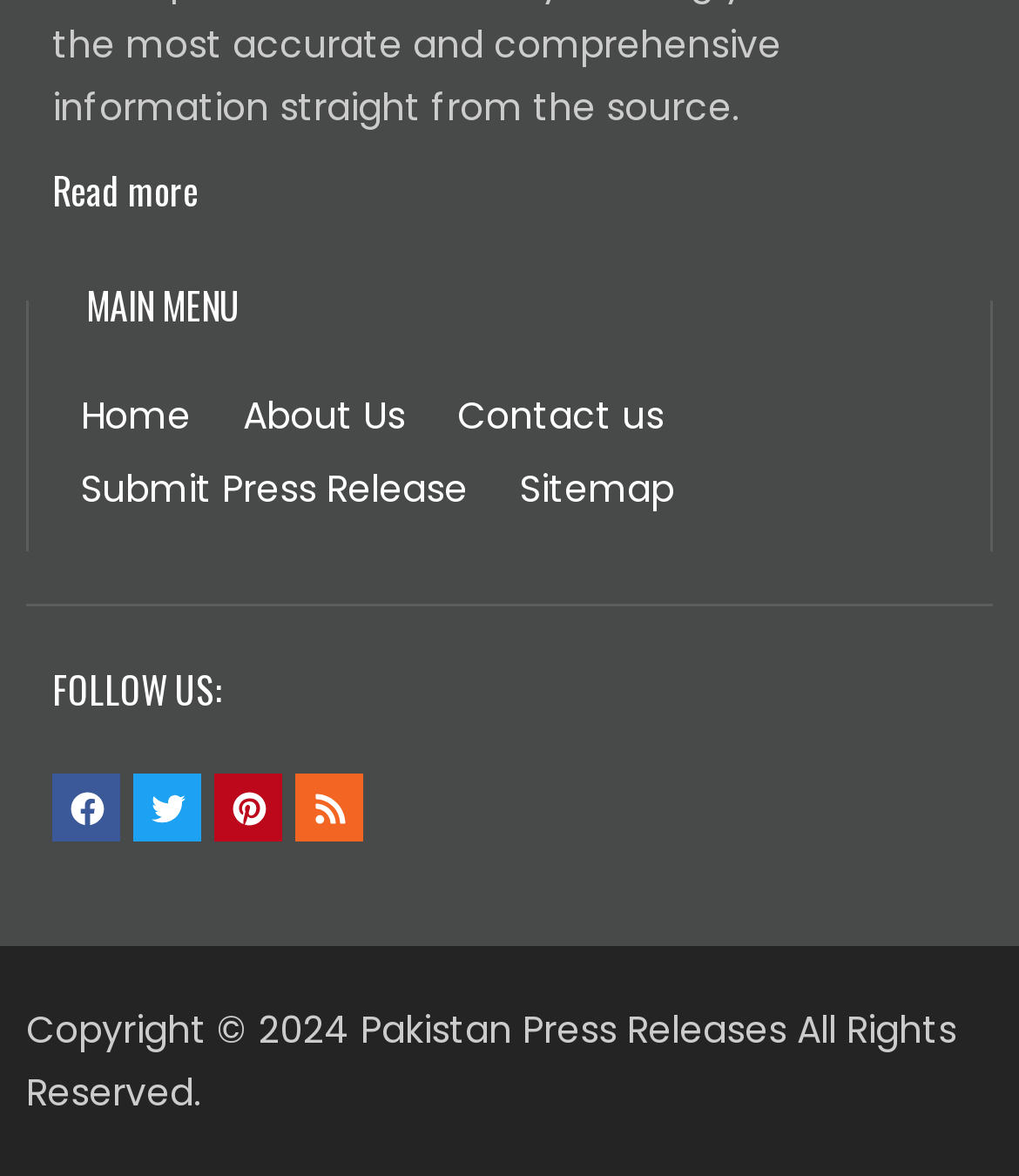How many social media links are there?
Using the image, elaborate on the answer with as much detail as possible.

There are four social media links, which are 'Facebook', 'Twitter', 'Pinterest', and 'Rss', each with an accompanying image.